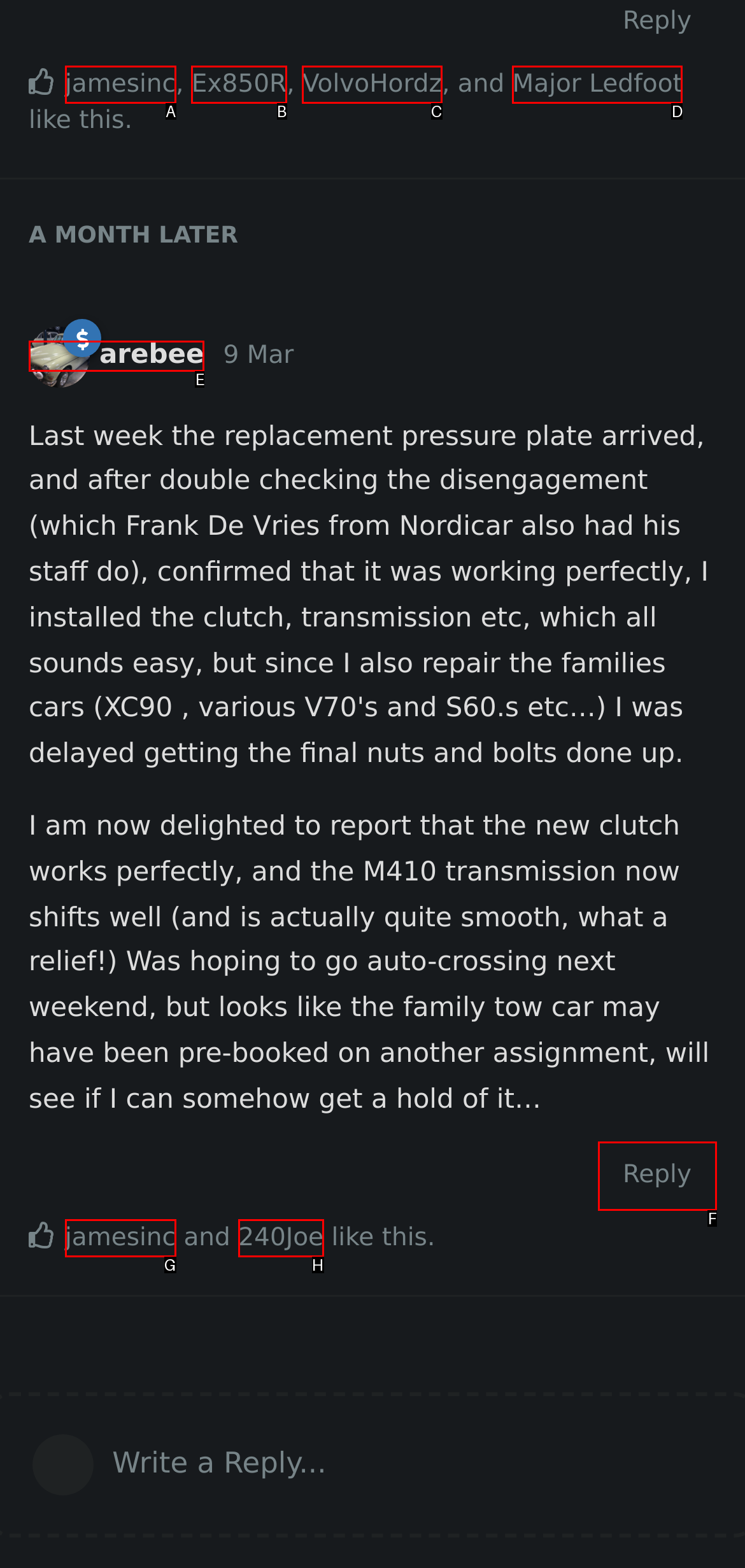Tell me which one HTML element I should click to complete the following instruction: Click on the 'Reply' button
Answer with the option's letter from the given choices directly.

F